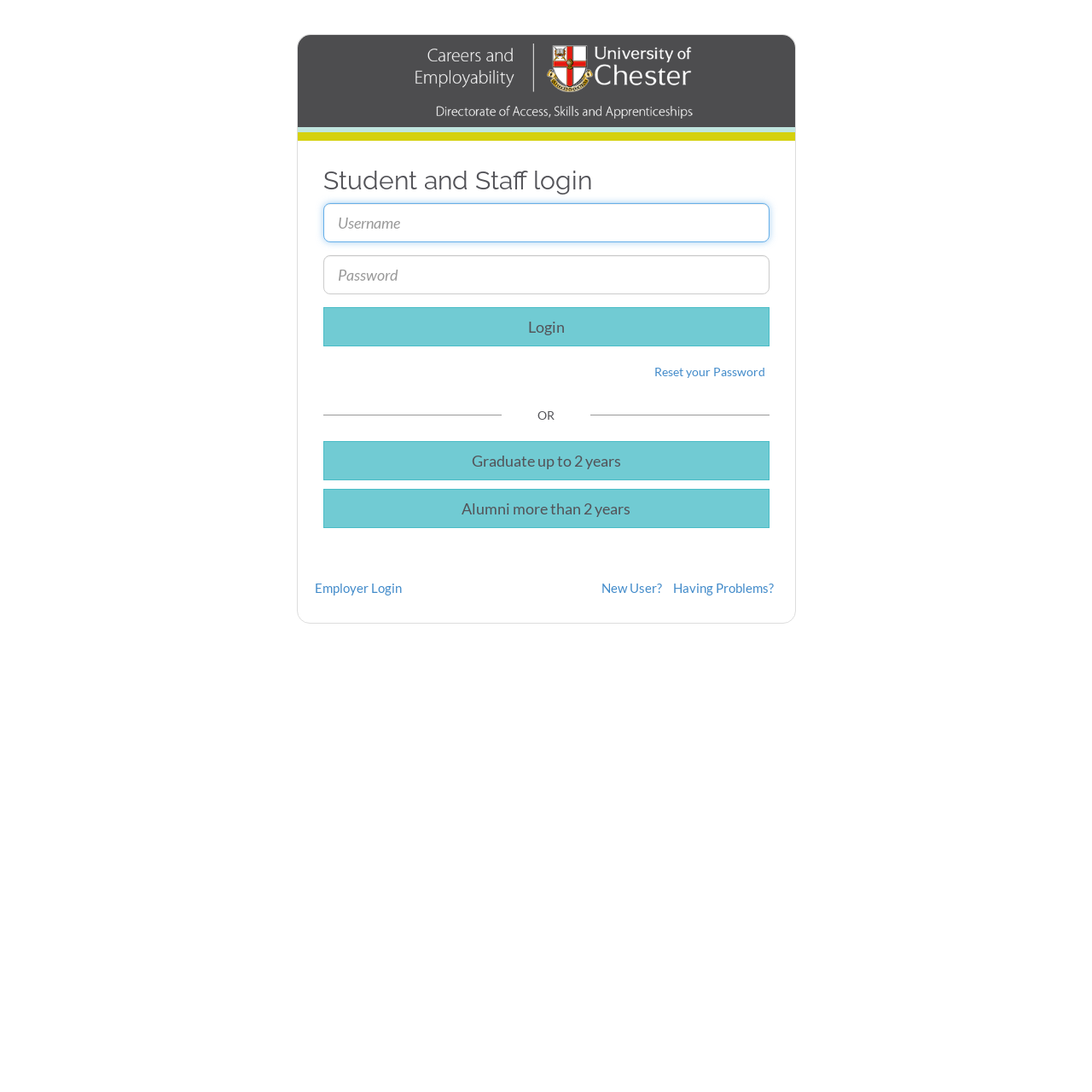Locate the bounding box of the UI element described by: "Login" in the given webpage screenshot.

[0.296, 0.281, 0.704, 0.317]